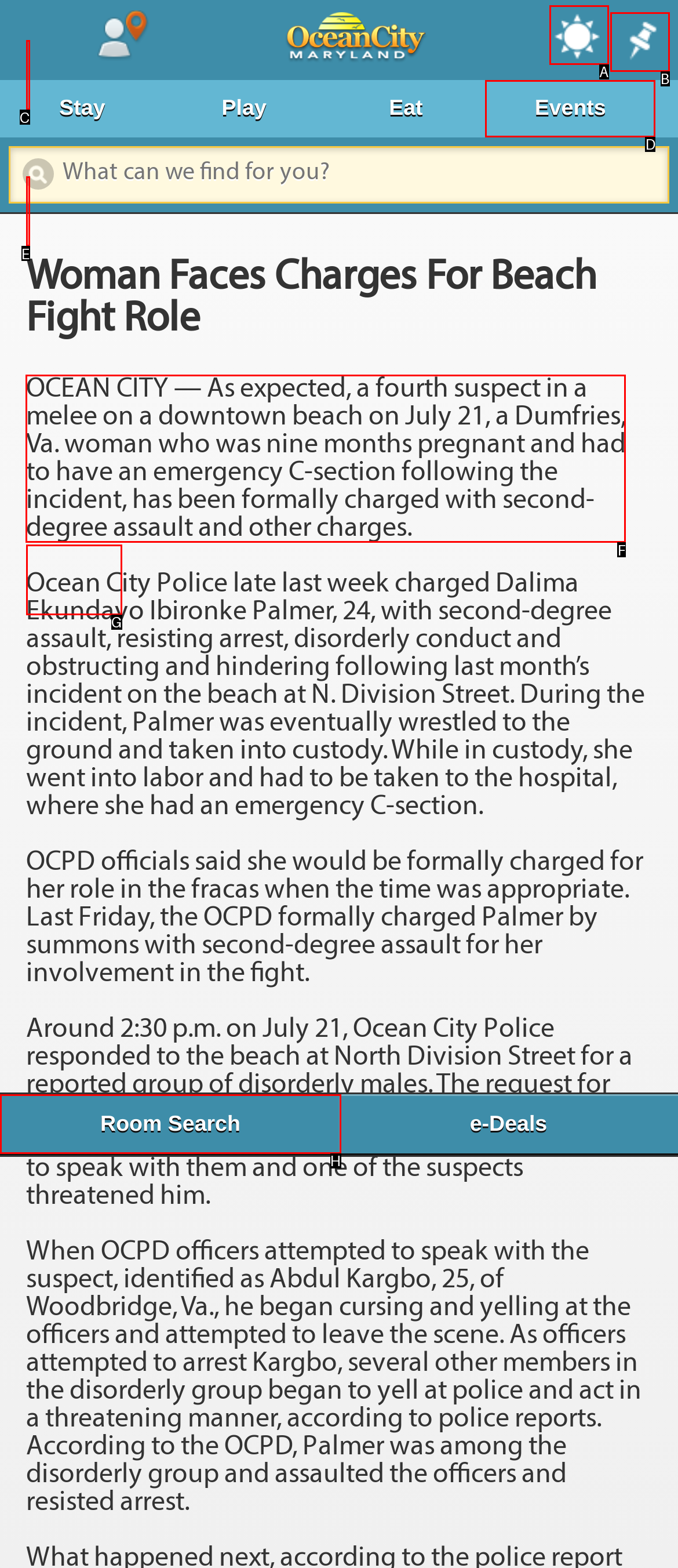Select the HTML element that should be clicked to accomplish the task: Read the news about the beach fight Reply with the corresponding letter of the option.

F